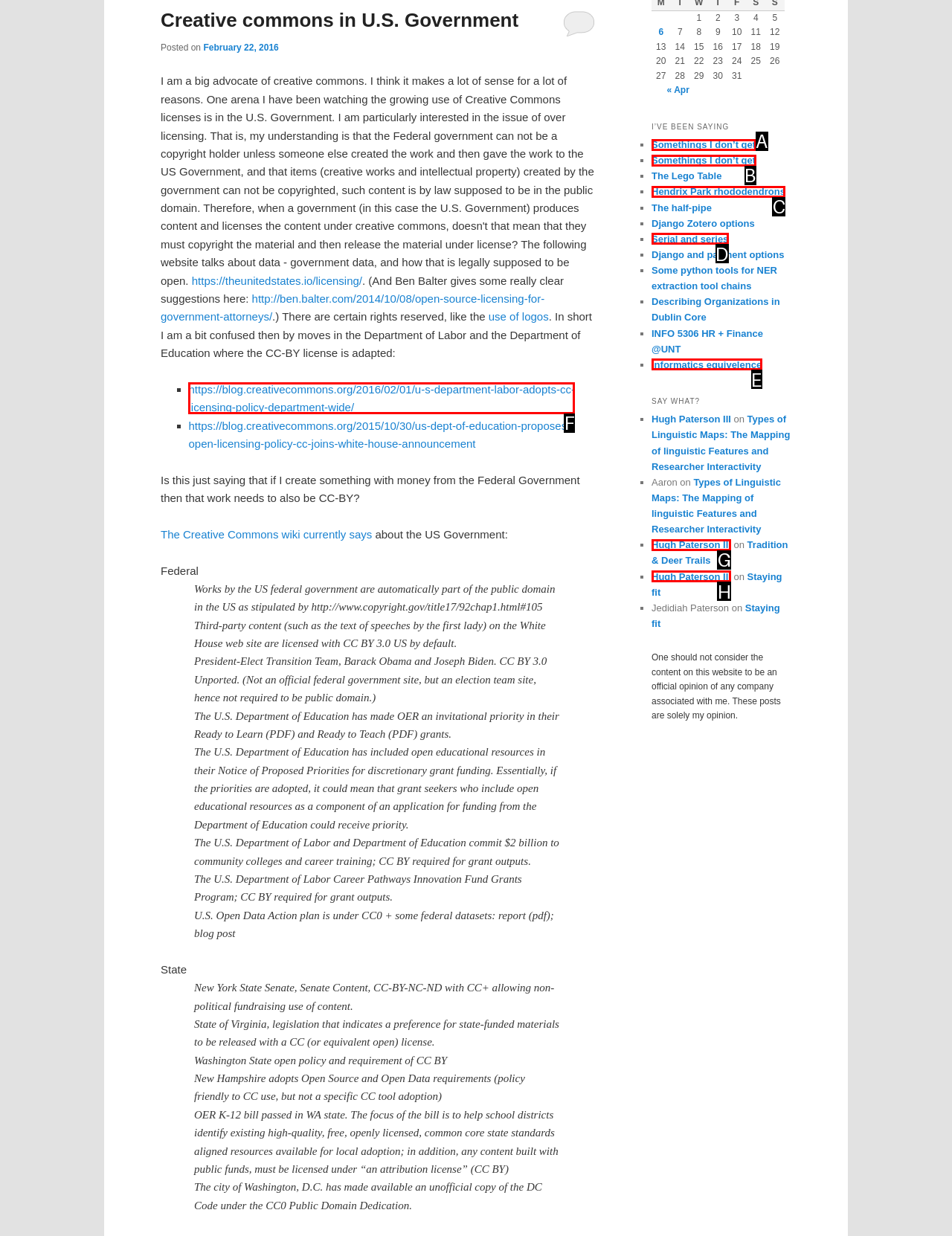Select the option that fits this description: Informatics equivelence
Answer with the corresponding letter directly.

E